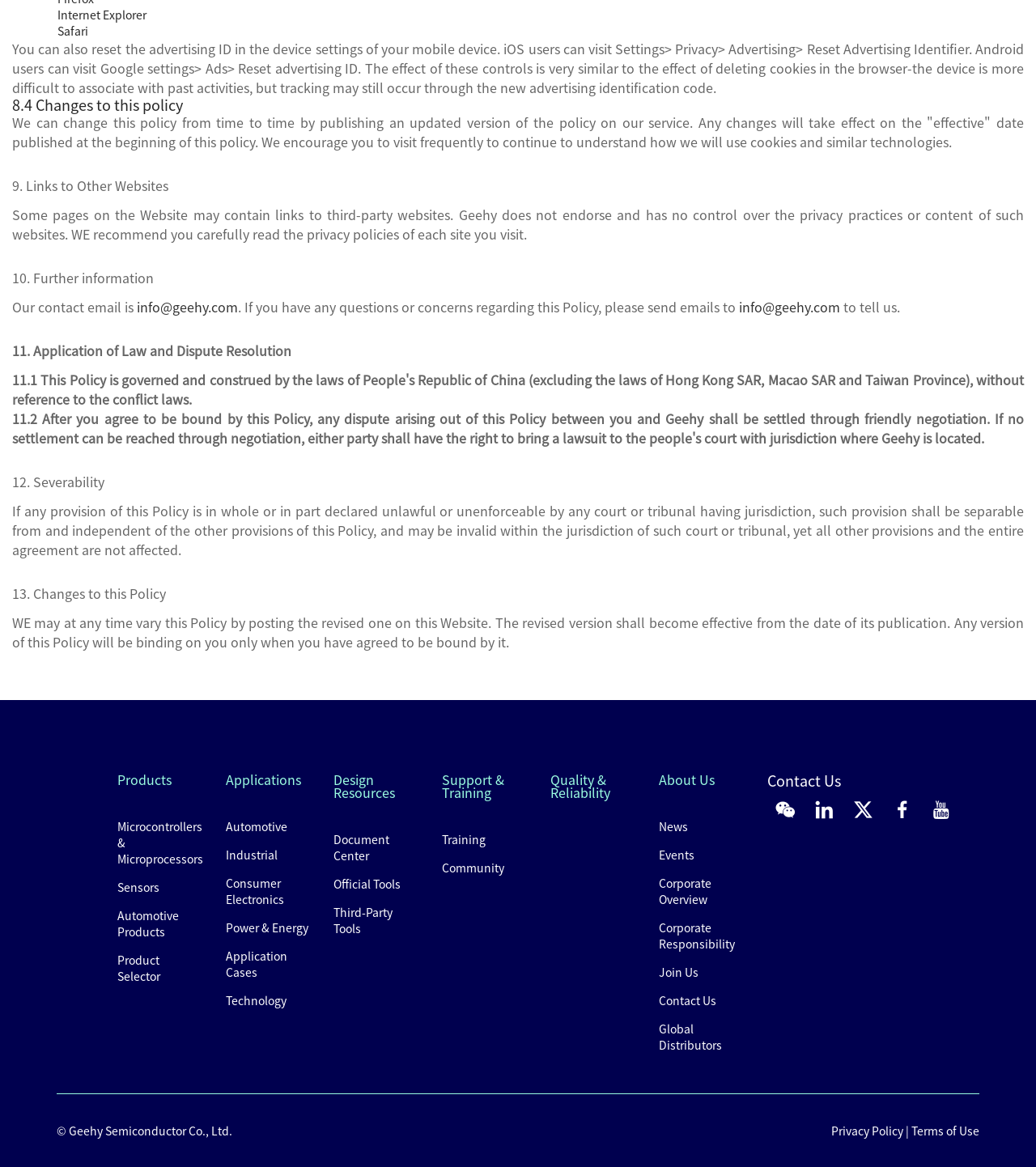What is the name of the company that owns this website?
Look at the image and respond with a single word or a short phrase.

Geehy Semiconductor Co., Ltd.